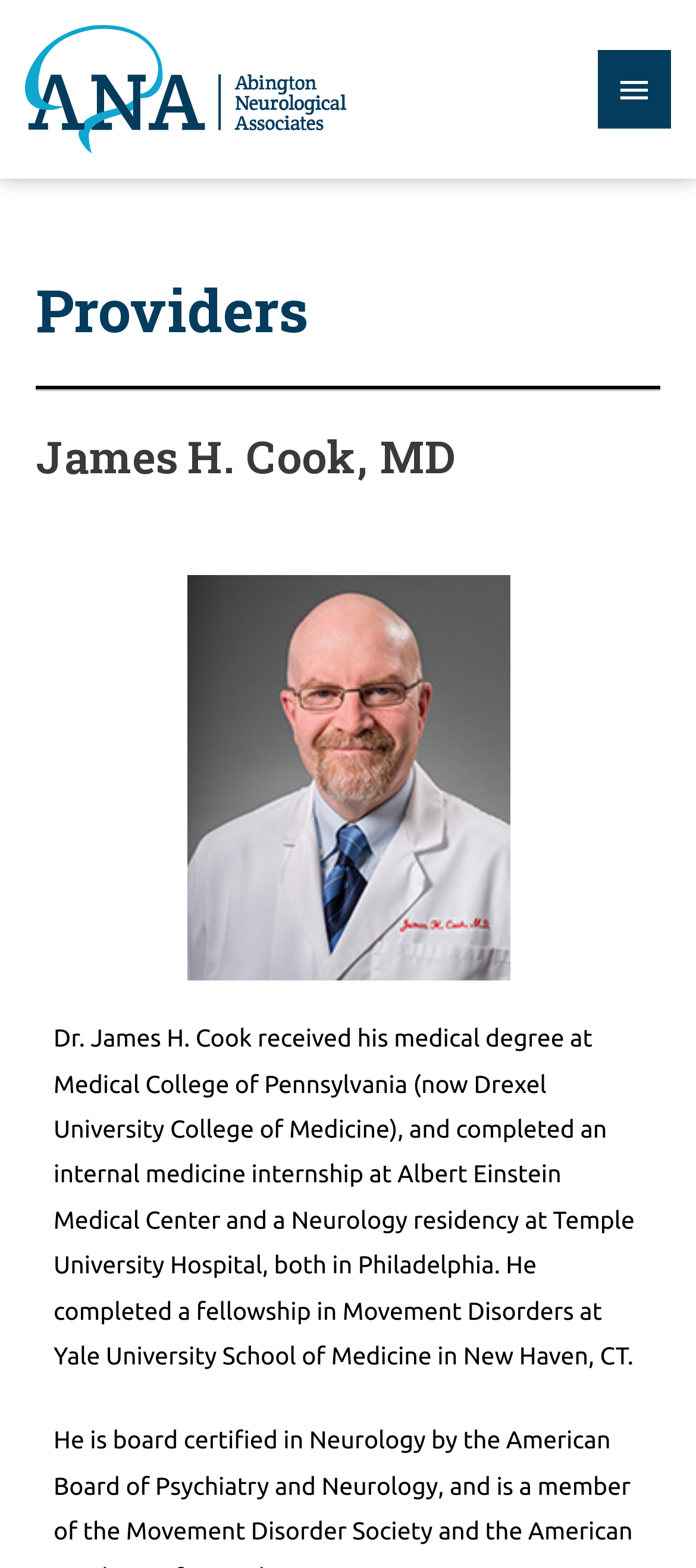Where did Dr. James H. Cook complete his internal medicine internship?
From the image, provide a succinct answer in one word or a short phrase.

Albert Einstein Medical Center